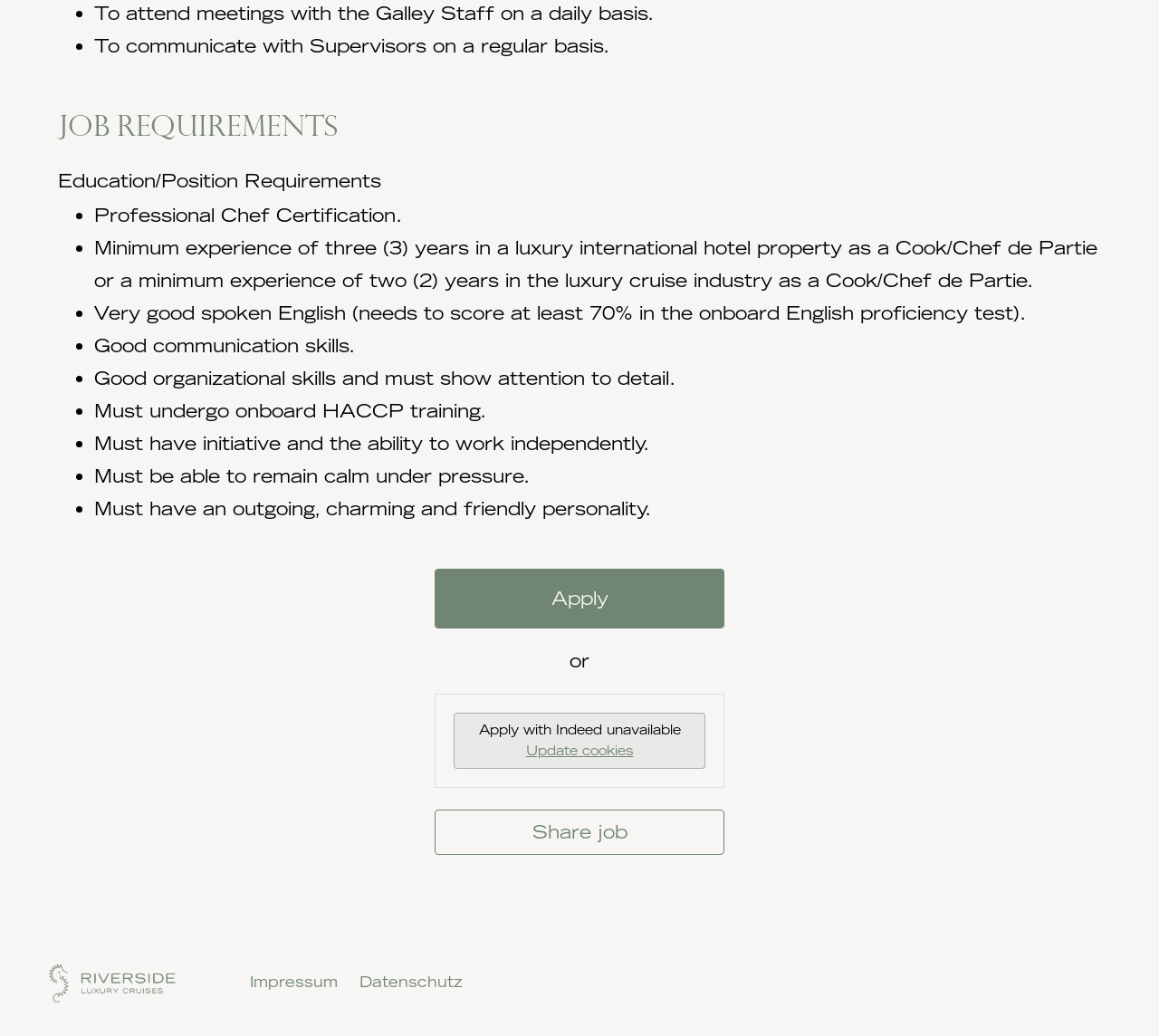What is the minimum experience required for the job?
Using the visual information, answer the question in a single word or phrase.

Three years